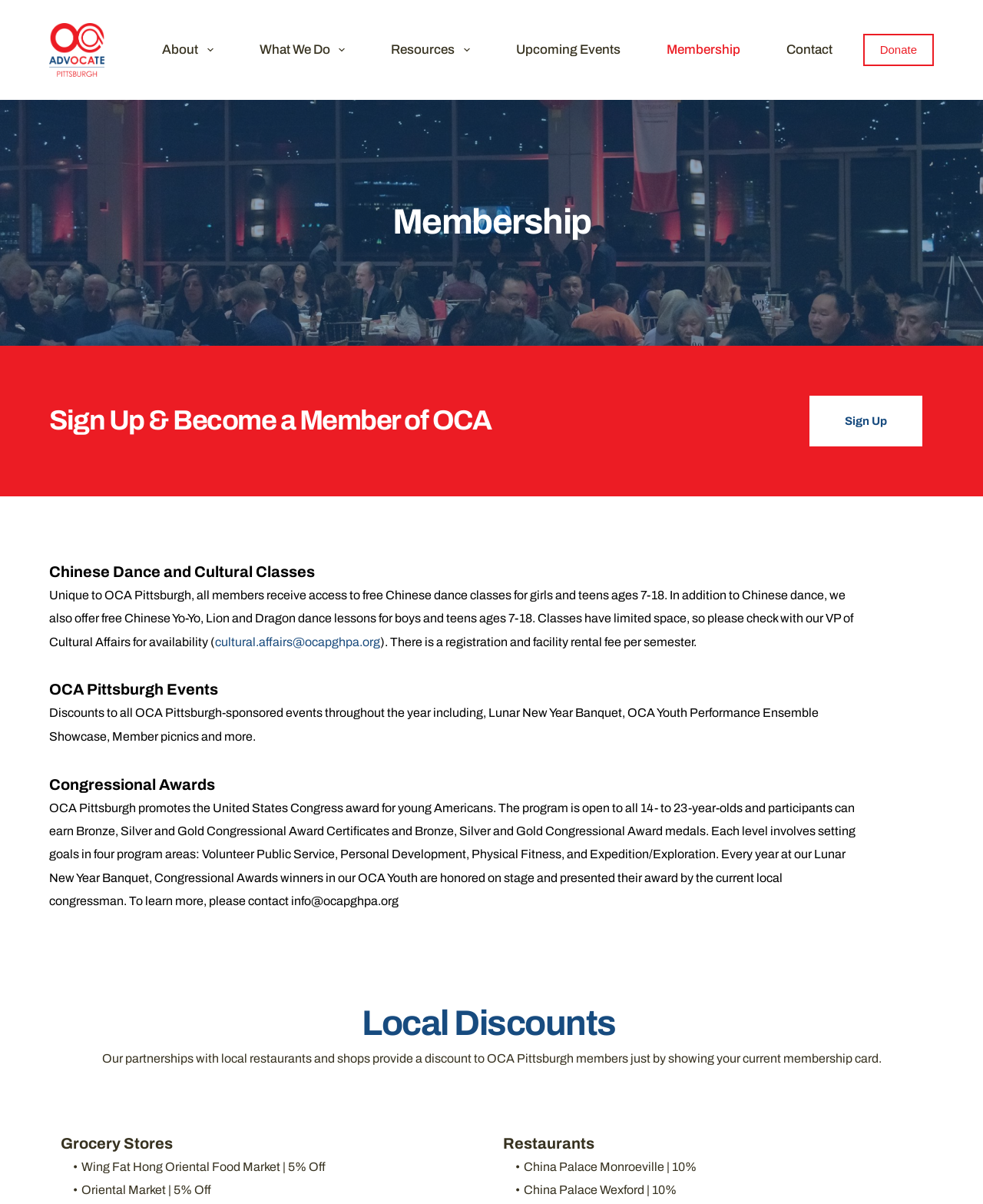Please identify the bounding box coordinates of the element's region that needs to be clicked to fulfill the following instruction: "Get 5% off at Wing Fat Hong Oriental Food Market". The bounding box coordinates should consist of four float numbers between 0 and 1, i.e., [left, top, right, bottom].

[0.083, 0.963, 0.285, 0.974]